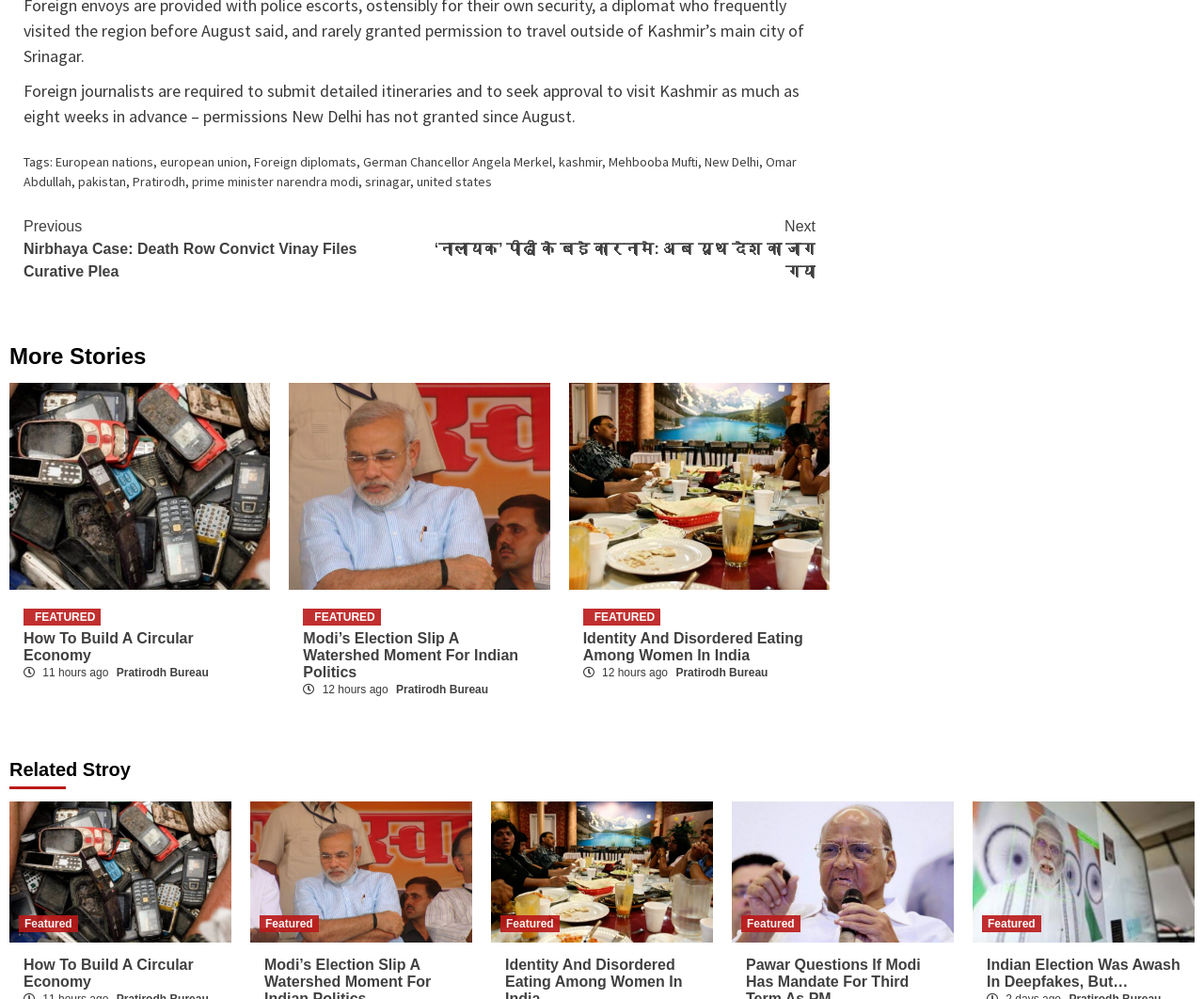Specify the bounding box coordinates for the region that must be clicked to perform the given instruction: "Click on the 'Modi’s Election Slip A Watershed Moment For Indian Politics' link".

[0.252, 0.631, 0.445, 0.682]